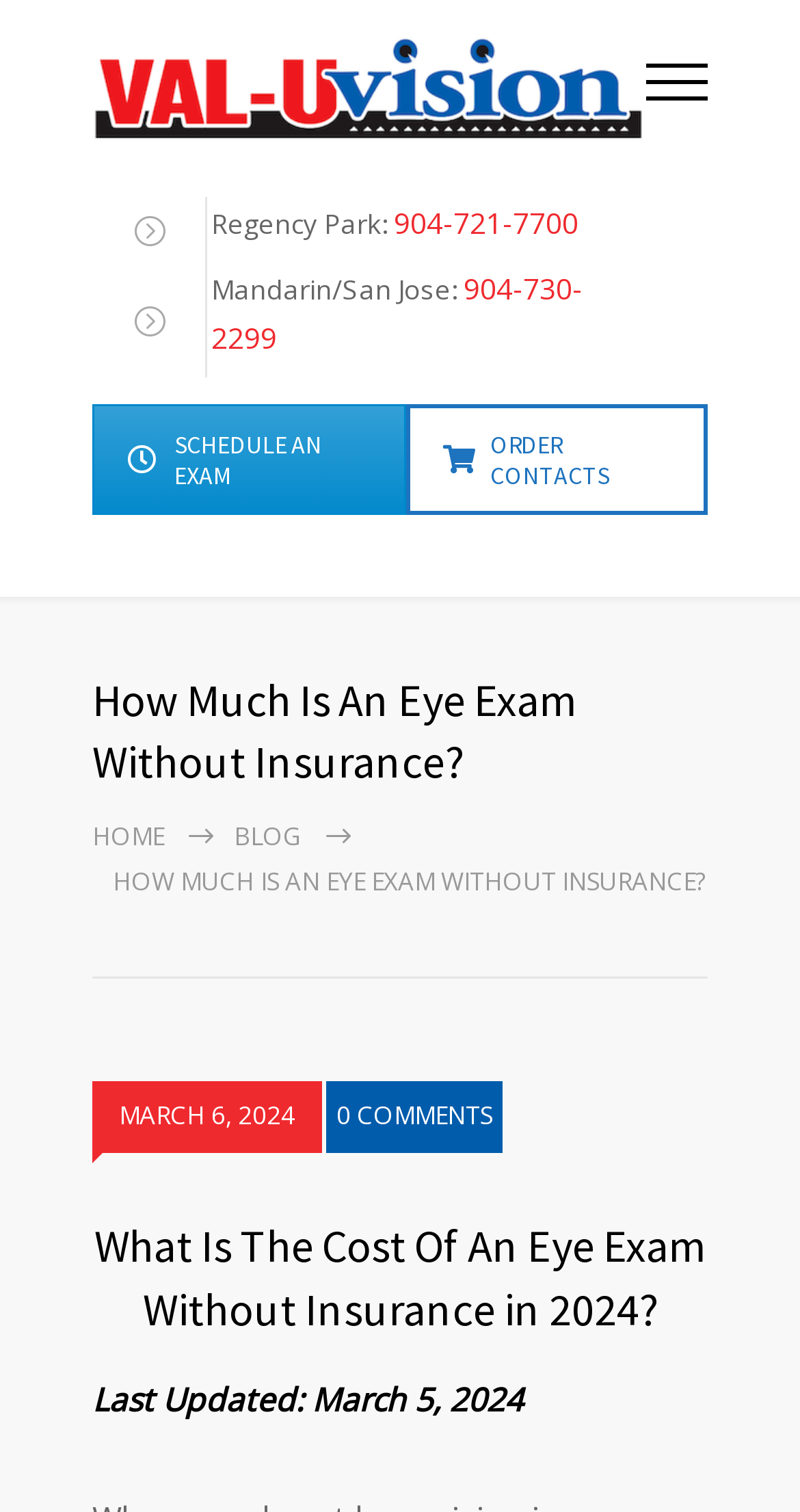What is the date of the last update? Examine the screenshot and reply using just one word or a brief phrase.

March 5, 2024